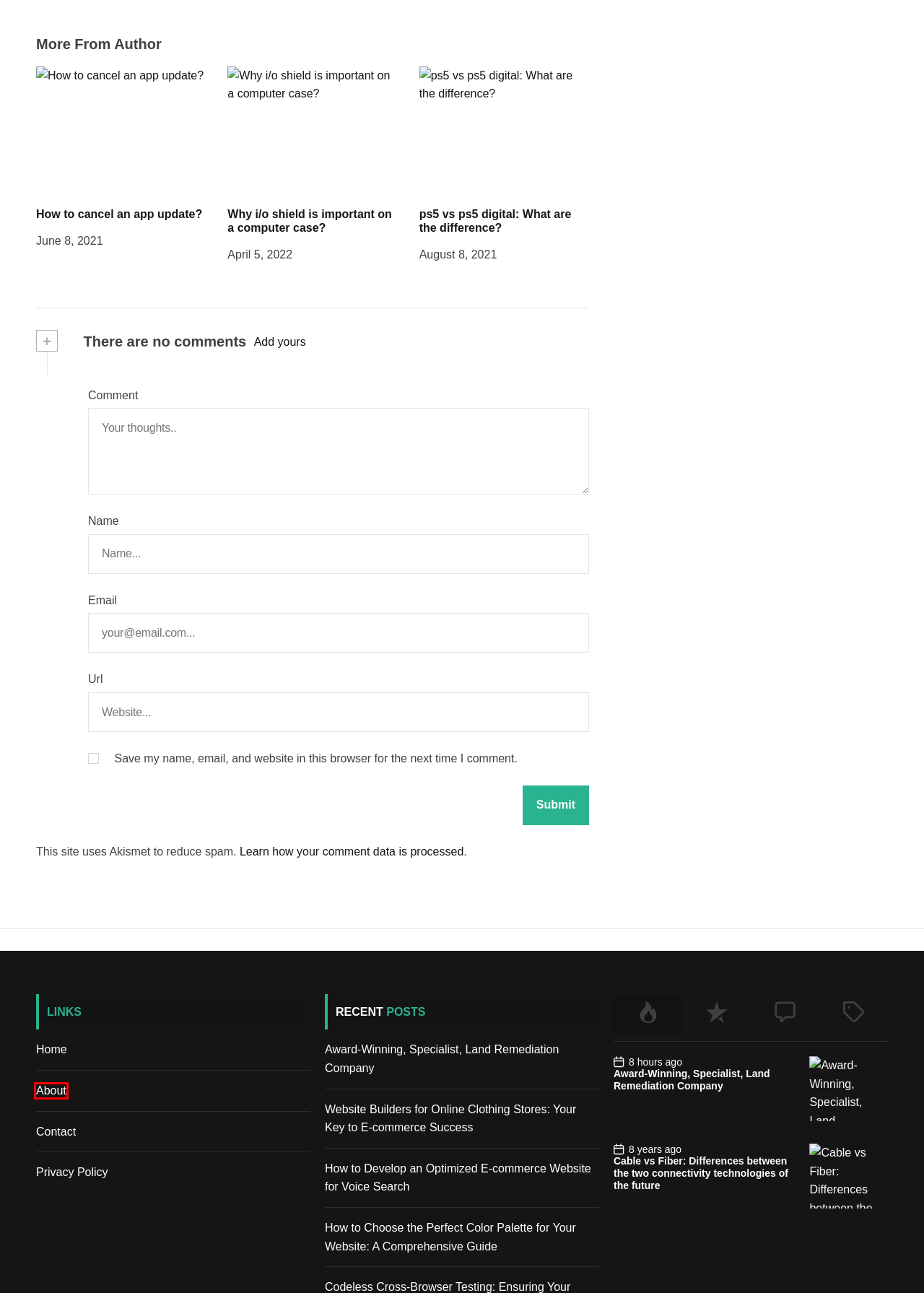You are looking at a webpage screenshot with a red bounding box around an element. Pick the description that best matches the new webpage after interacting with the element in the red bounding box. The possible descriptions are:
A. Privacy Policy – Akismet
B. How to cancel an app update? | Web Build
C. Why i/o shield is important on a computer case? | Web Build
D. Roman Cyrus | Web Build
E. ps5 vs ps5 digital: What are the difference? | Web Build
F. Cable vs Fiber: Differences between the two connectivity technologies of the future | Web Build
G. Tech News | Web Build
H. About | Web Build

H